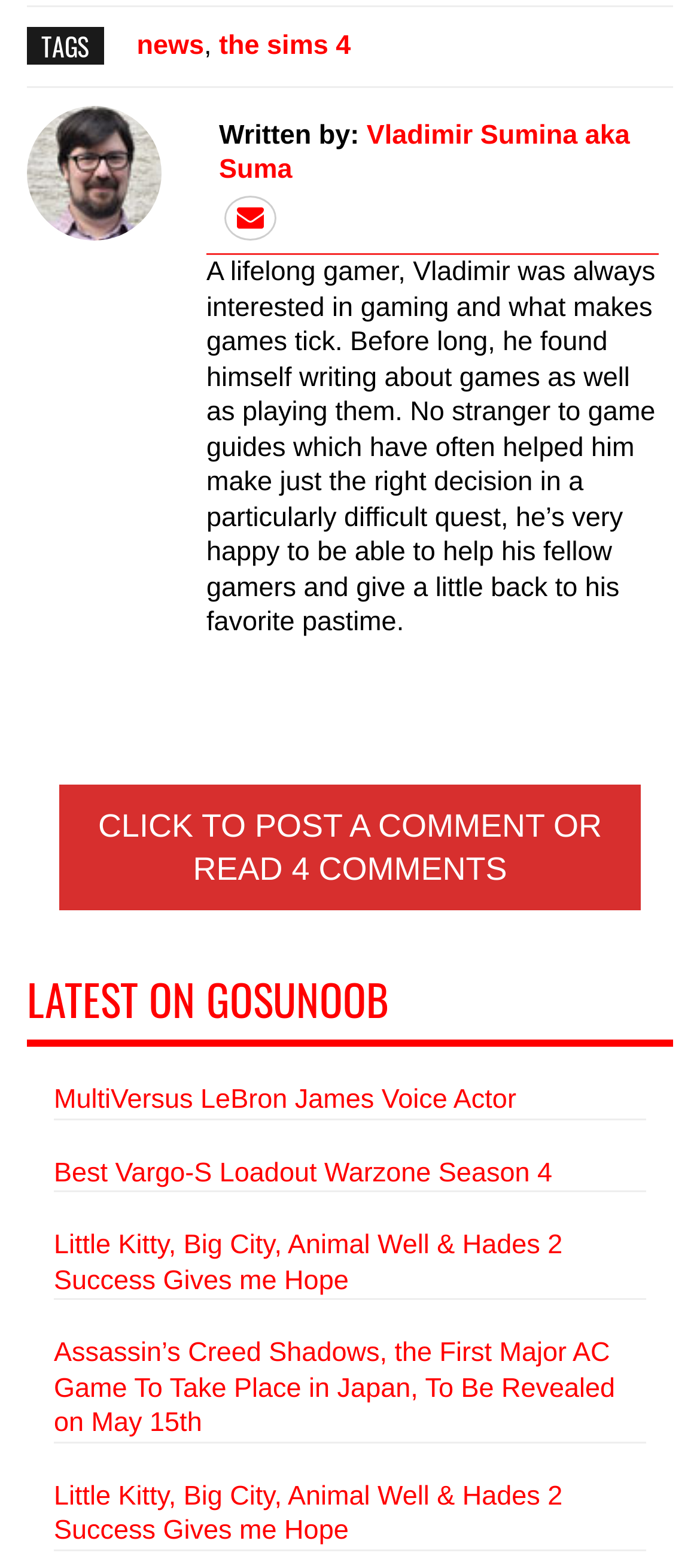Please give a succinct answer to the question in one word or phrase:
How many latest articles are listed?

5